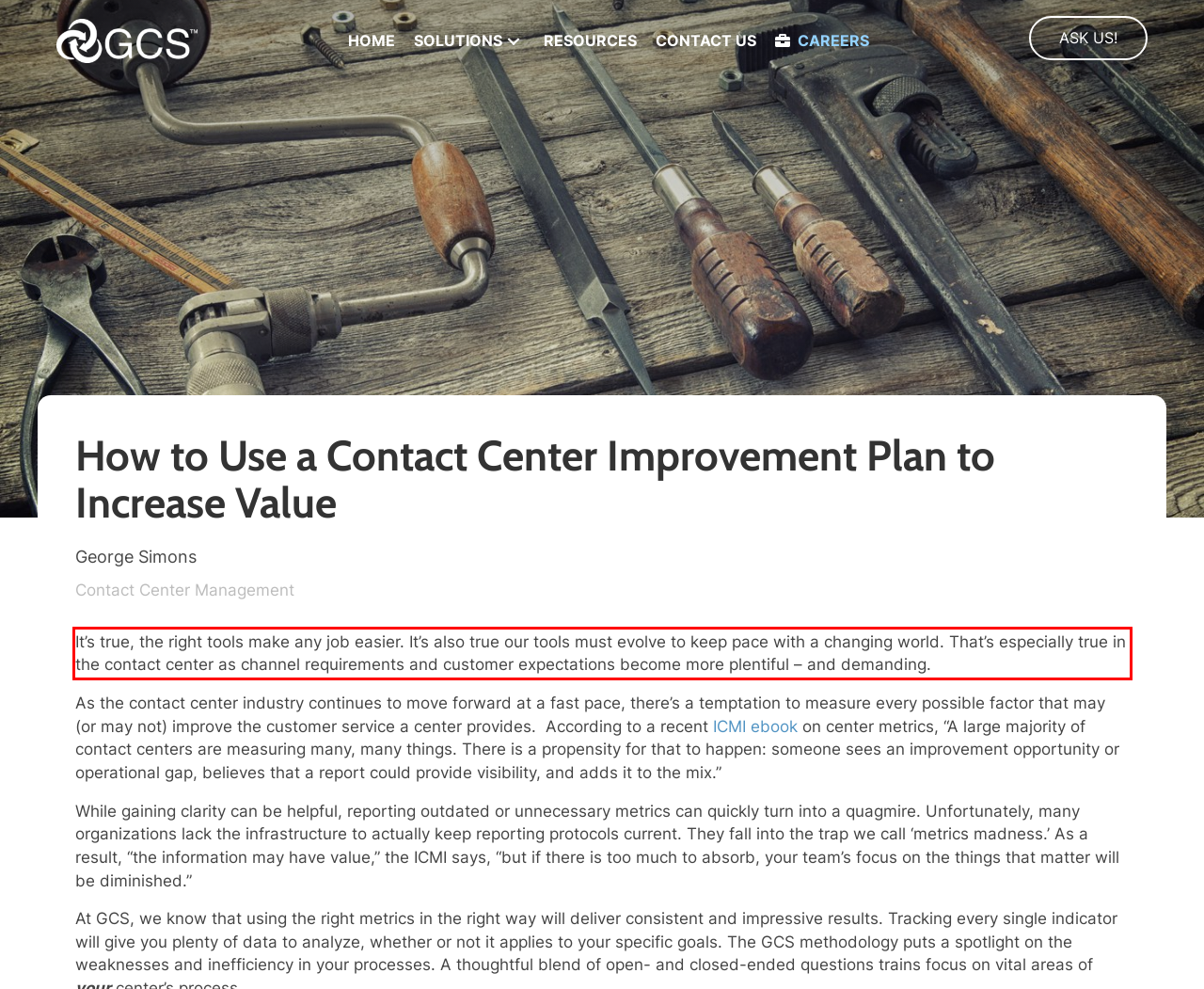Given the screenshot of a webpage, identify the red rectangle bounding box and recognize the text content inside it, generating the extracted text.

It’s true, the right tools make any job easier. It’s also true our tools must evolve to keep pace with a changing world. That’s especially true in the contact center as channel requirements and customer expectations become more plentiful – and demanding.